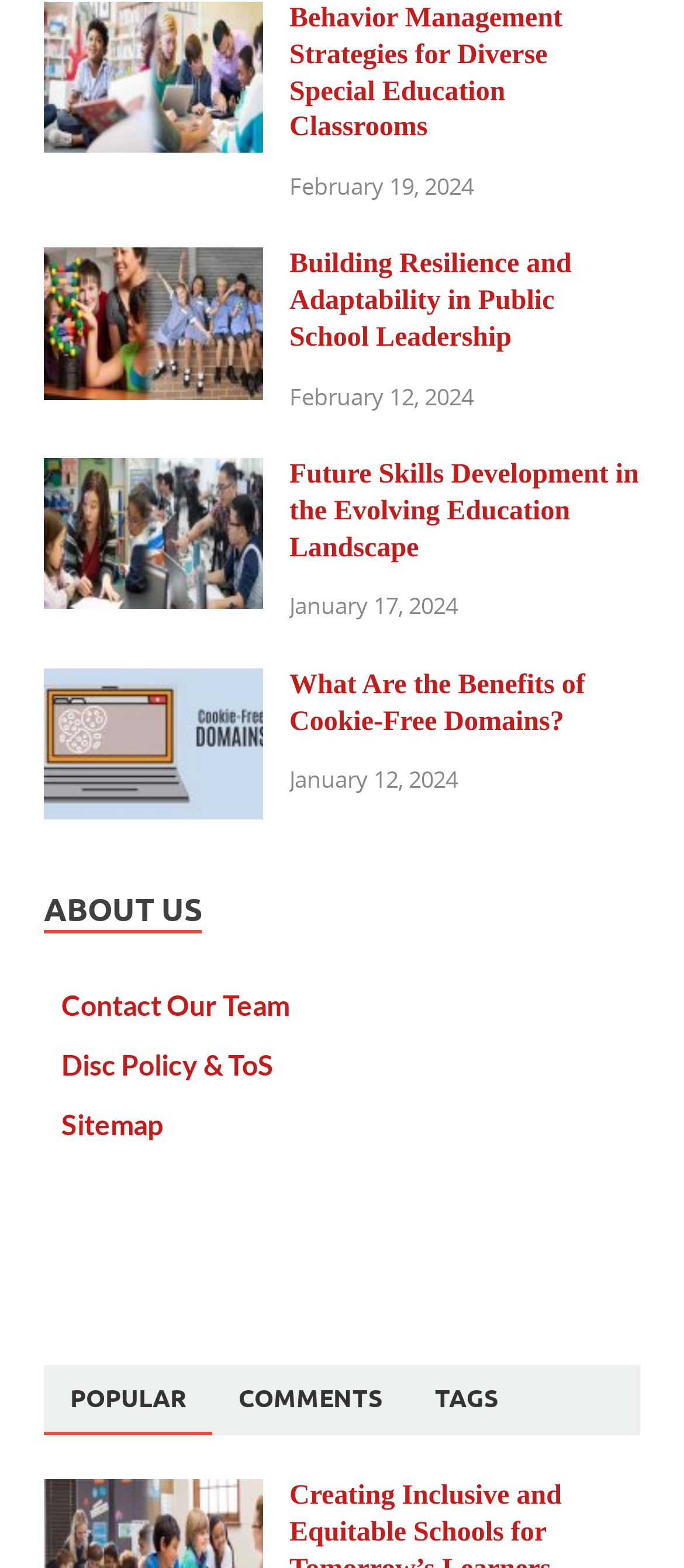Answer briefly with one word or phrase:
What is the date of the second article?

February 12, 2024